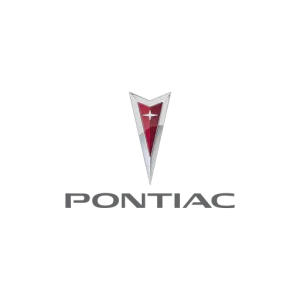Thoroughly describe what you see in the image.

The image features the iconic logo of Pontiac, characterized by its sleek, stylized shape resembling a pointed shield. The logo showcases a predominant red triangular design with a white star in the center, symbolizing performance and innovation. Below the emblem is the word "PONTIAC" rendered in a modern, bold font, emphasizing the brand's identity. This emblem is not just a representation of the Pontiac brand but also evokes a sense of nostalgia for the distinct vehicles produced by the company, particularly the unique Pontiac Aztek, known for its unconventional styling and spacious interior.